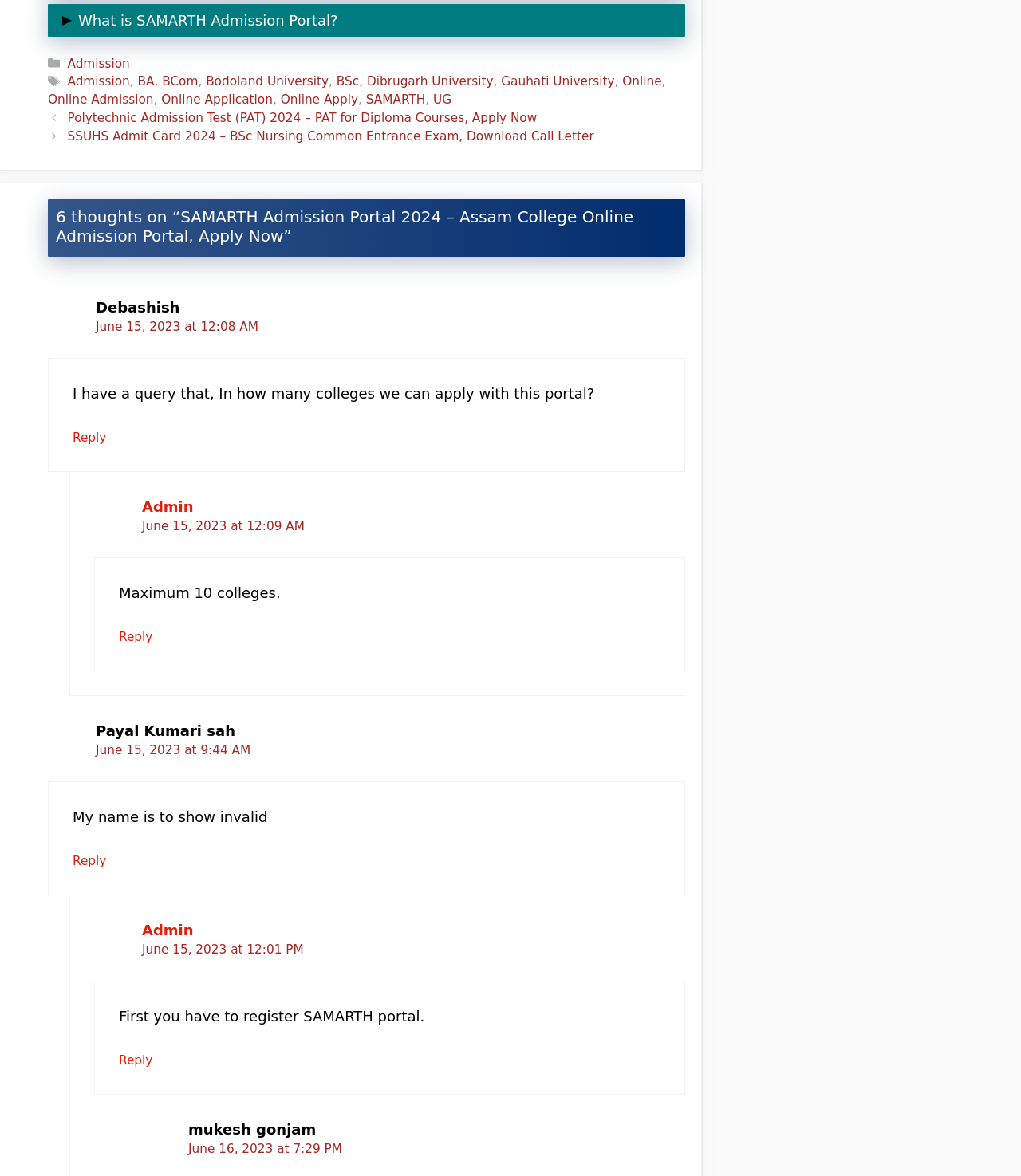Identify the bounding box coordinates for the region of the element that should be clicked to carry out the instruction: "go back to the homepage". The bounding box coordinates should be four float numbers between 0 and 1, i.e., [left, top, right, bottom].

None